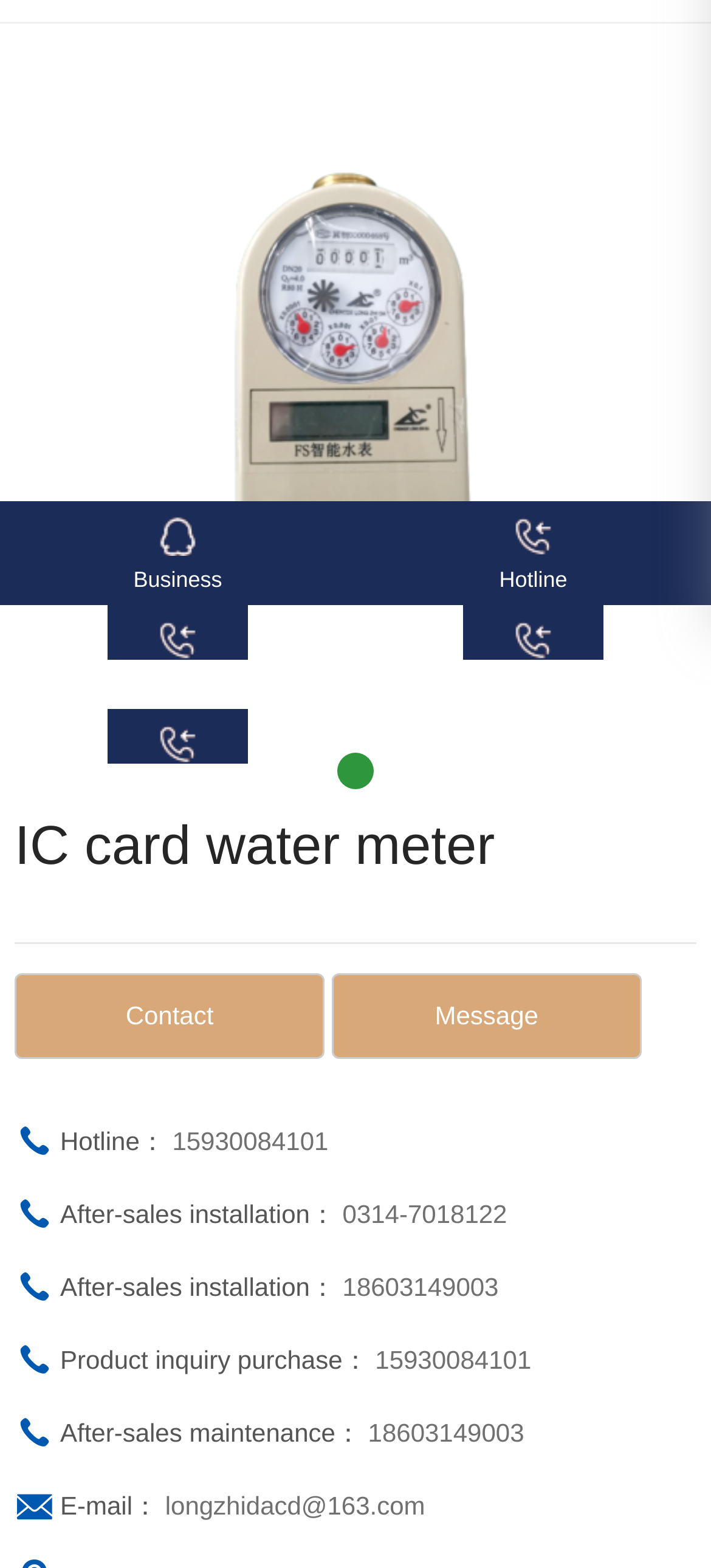Find and provide the bounding box coordinates for the UI element described with: "Contact".

[0.021, 0.643, 0.466, 0.661]